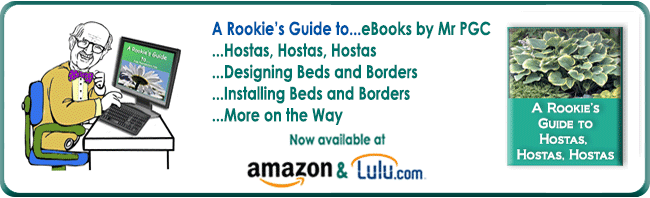Where are the eBooks available?
From the screenshot, provide a brief answer in one word or phrase.

Amazon and Lulu.com